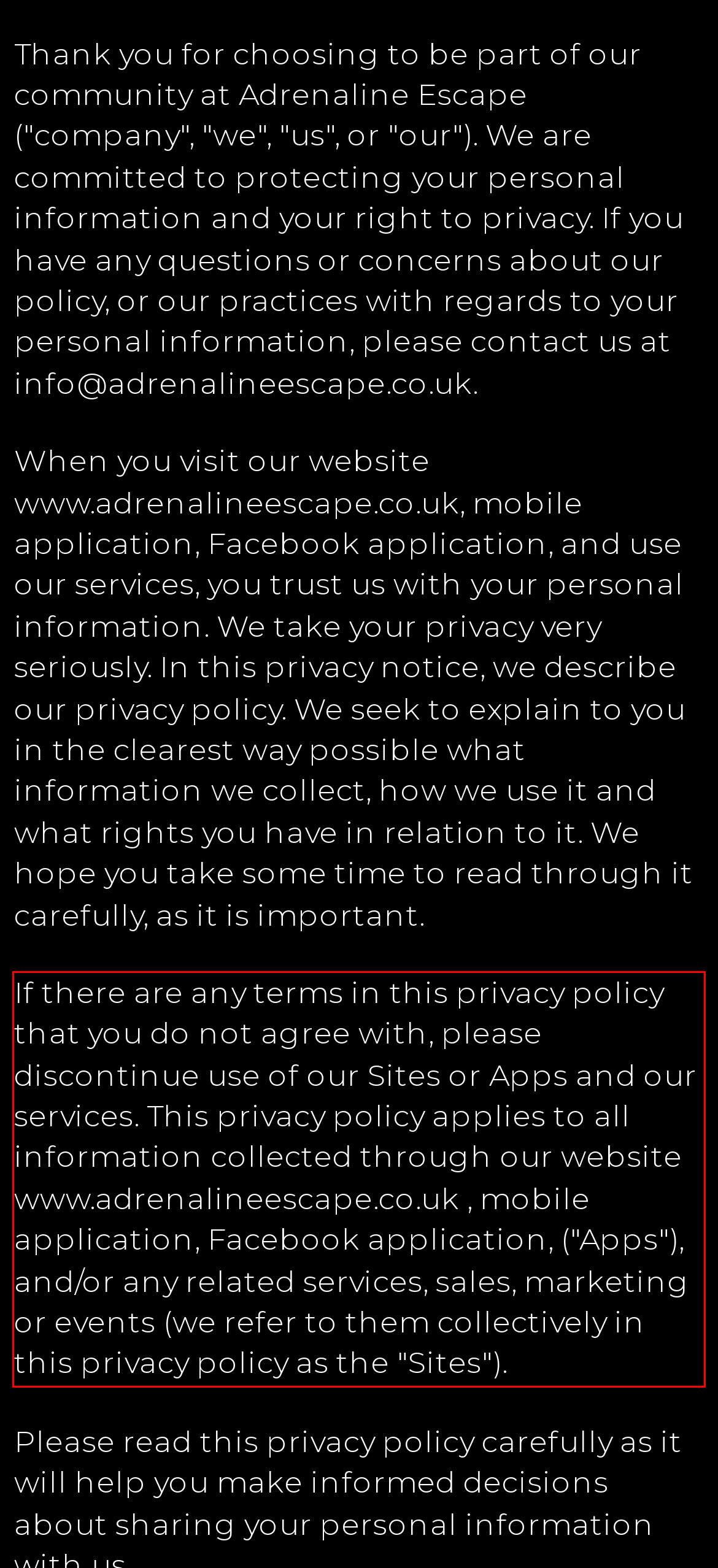Analyze the screenshot of the webpage and extract the text from the UI element that is inside the red bounding box.

If there are any terms in this privacy policy that you do not agree with, please discontinue use of our Sites or Apps and our services. This privacy policy applies to all information collected through our website www.adrenalineescape.co.uk , mobile application, Facebook application, ("Apps"), and/or any related services, sales, marketing or events (we refer to them collectively in this privacy policy as the "Sites").